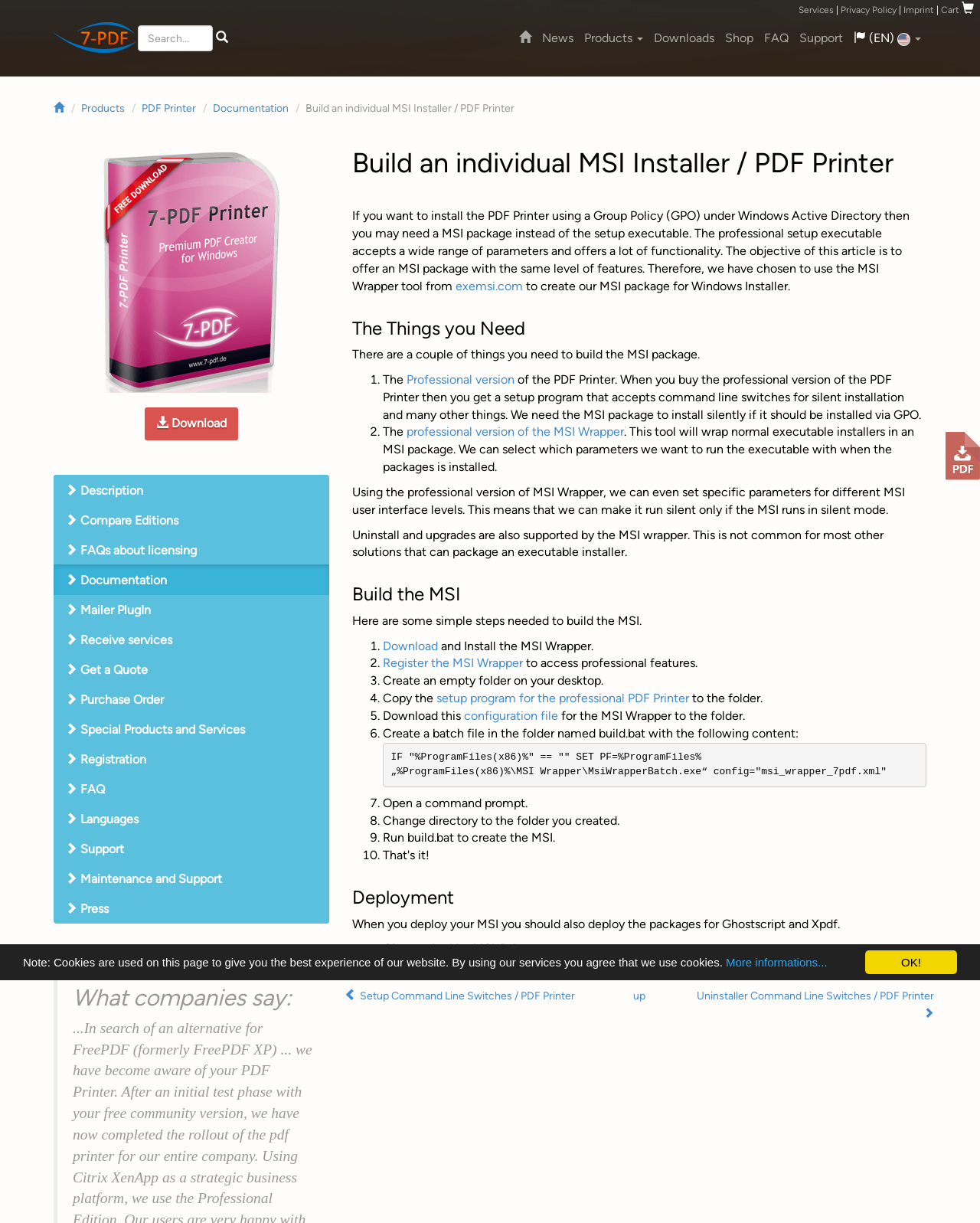How many buttons are there in the webpage?
From the screenshot, provide a brief answer in one word or phrase.

14